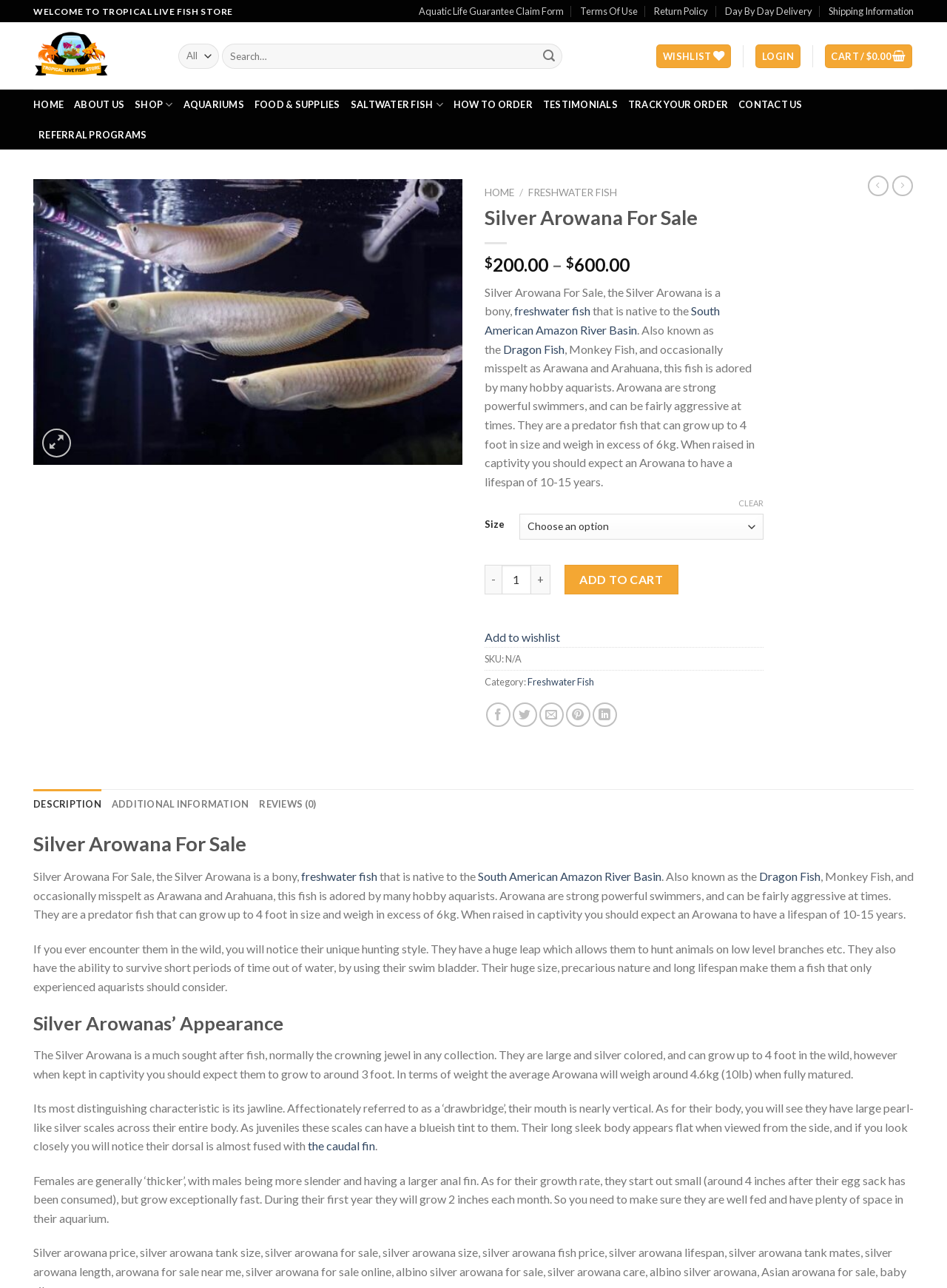Pinpoint the bounding box coordinates of the clickable element to carry out the following instruction: "Click on the BEAUTY link."

None